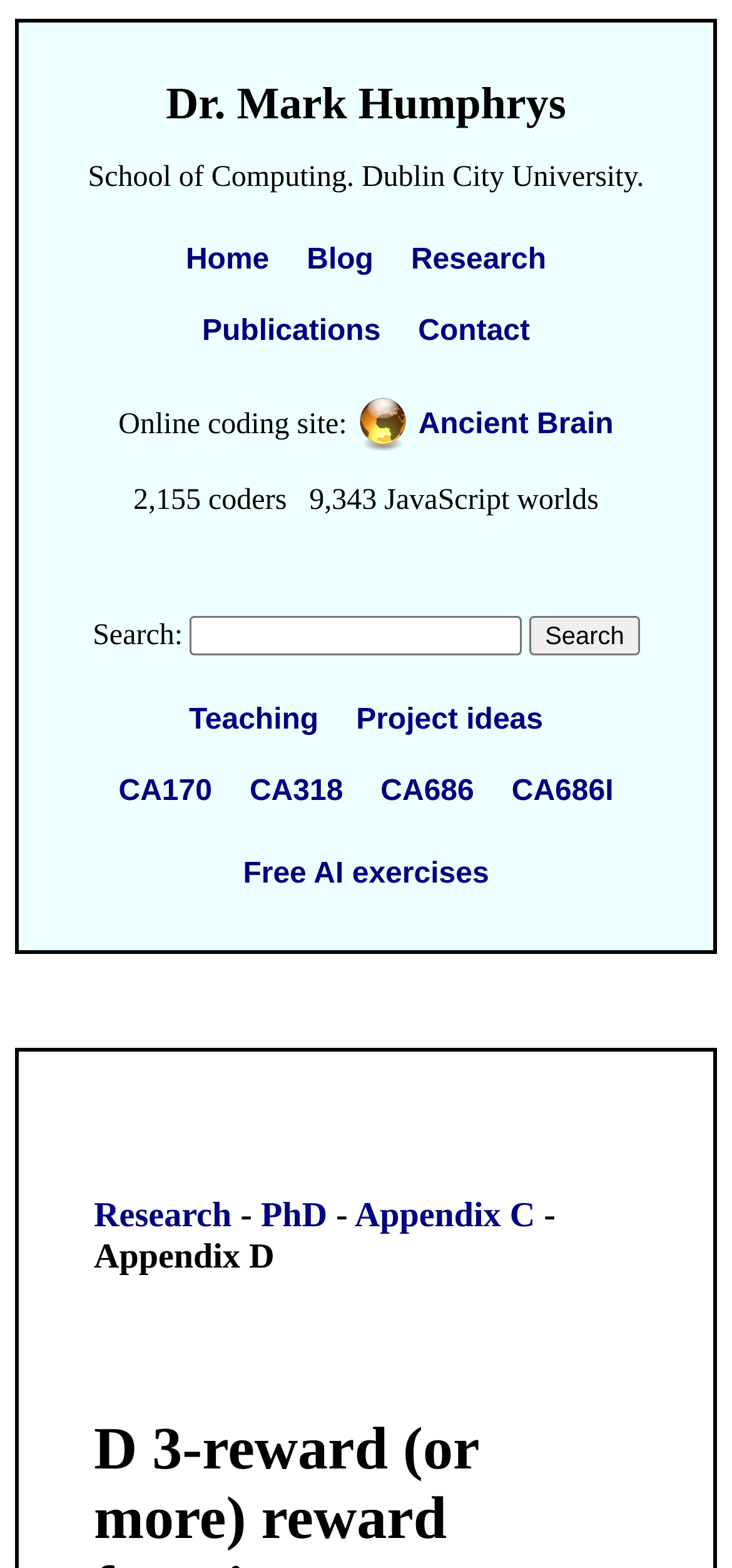Please locate the bounding box coordinates of the element's region that needs to be clicked to follow the instruction: "go to the blog page". The bounding box coordinates should be provided as four float numbers between 0 and 1, i.e., [left, top, right, bottom].

[0.419, 0.156, 0.51, 0.176]